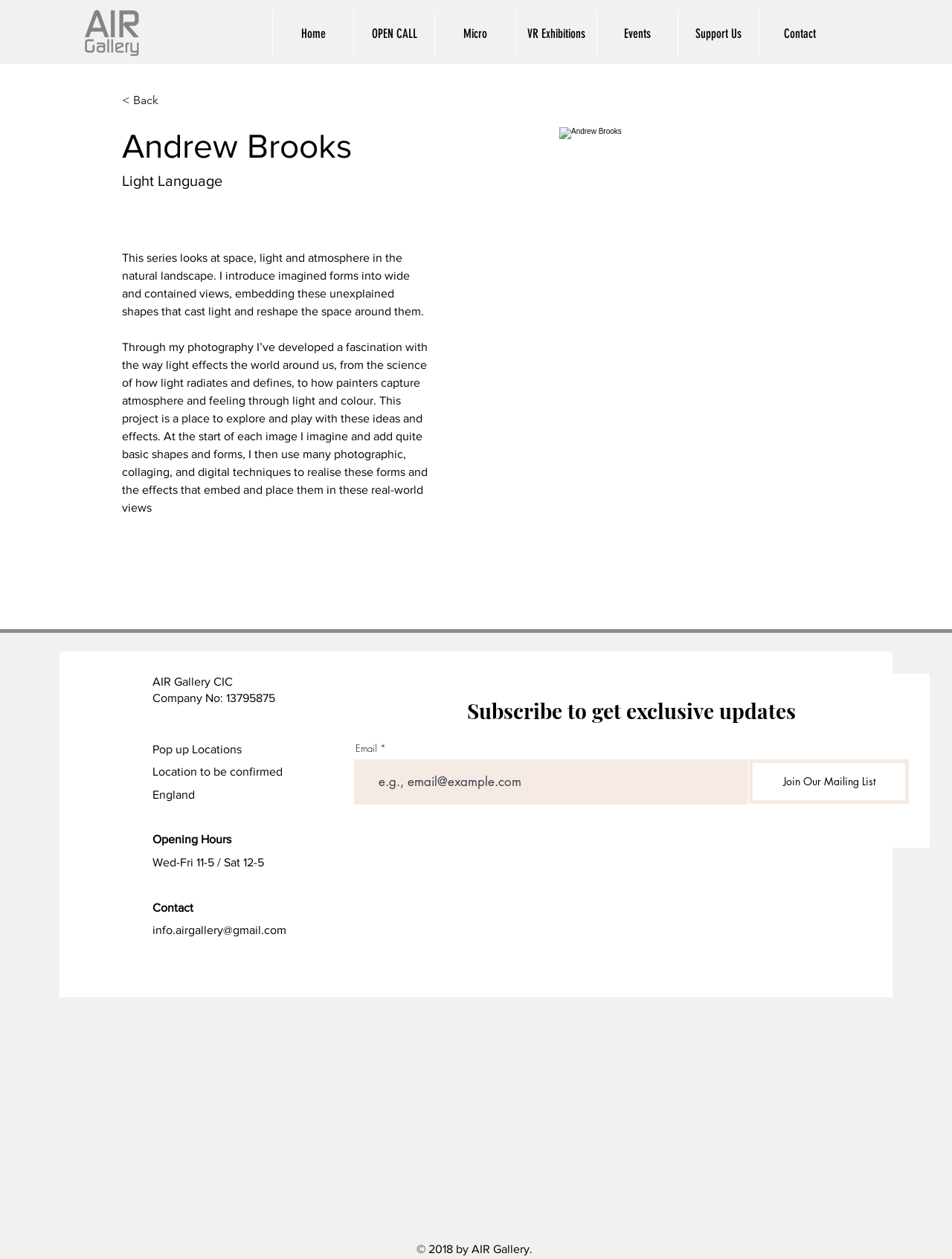Provide the bounding box coordinates of the section that needs to be clicked to accomplish the following instruction: "check service times."

None